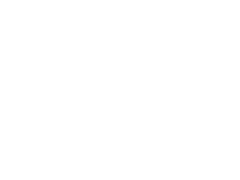Elaborate on the image by describing it in detail.

The image features a simple and stylized graphic element, likely representing a logo or an icon associated with an educational consultancy service. This element is positioned in a navigation or promotional section of a website related to study abroad opportunities. The webpage highlights services such as educational counseling, admission assistance, and visa documentation, indicating a focus on providing support for students pursuing higher education options internationally. The consultancy aims to assist students in navigating their educational journeys, ensuring successful admissions to universities in various countries.